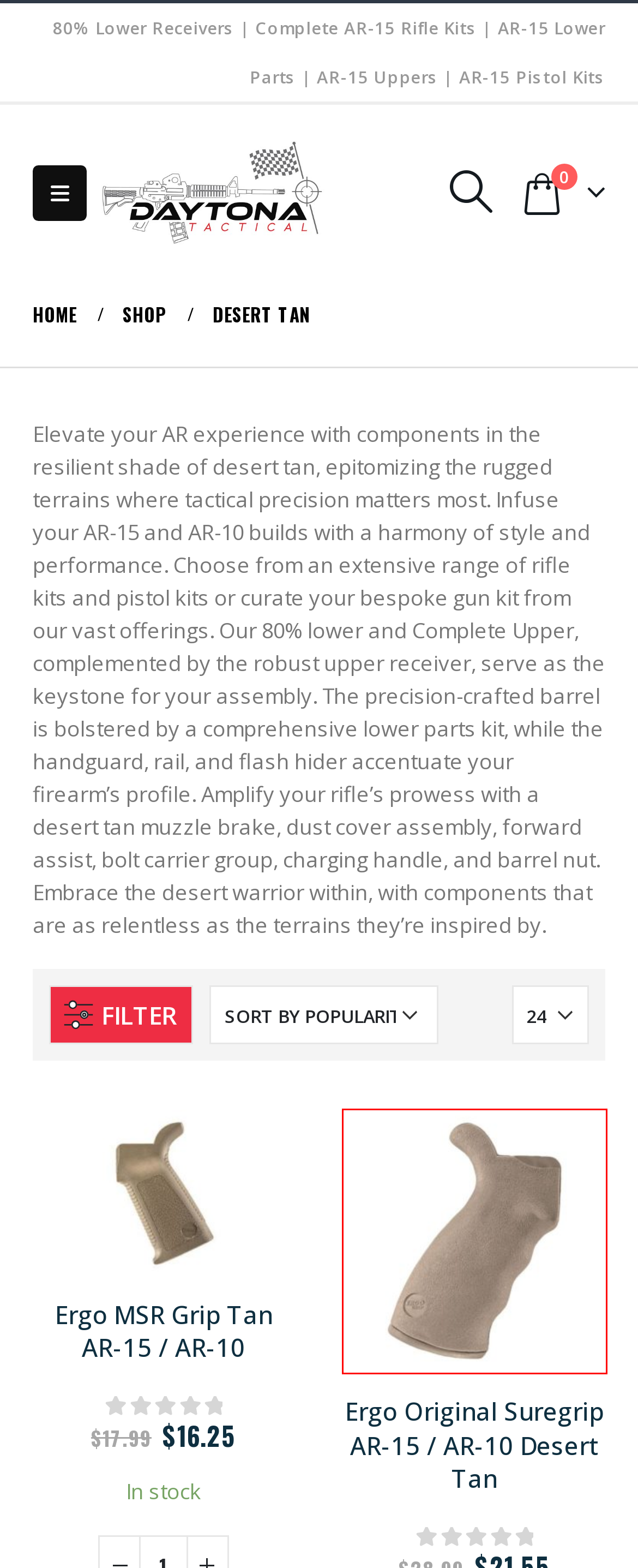You are given a webpage screenshot where a red bounding box highlights an element. Determine the most fitting webpage description for the new page that loads after clicking the element within the red bounding box. Here are the candidates:
A. Privacy Policy - Daytona Tactical
B. Shop Ergo Original Suregrip AR-15 / AR-10 Desert Tan in the USA
C. Buy Ergo MSR Grip Tan AR-15 / AR-10, USA - Daytona Tactical
D. Laser Cutouts - Daytona Tactical
E. Shop Finest 80 Percent Lower Receivers in USA - Daytona Tactical
F. Best AR-15 Scopes, Sights & Optics in USA - Daytona Tactical
G. AR-15 & AR-10 Grips - Daytona Tactical
H. Daytona Tactical Gunsmith Assembly - Warning

B